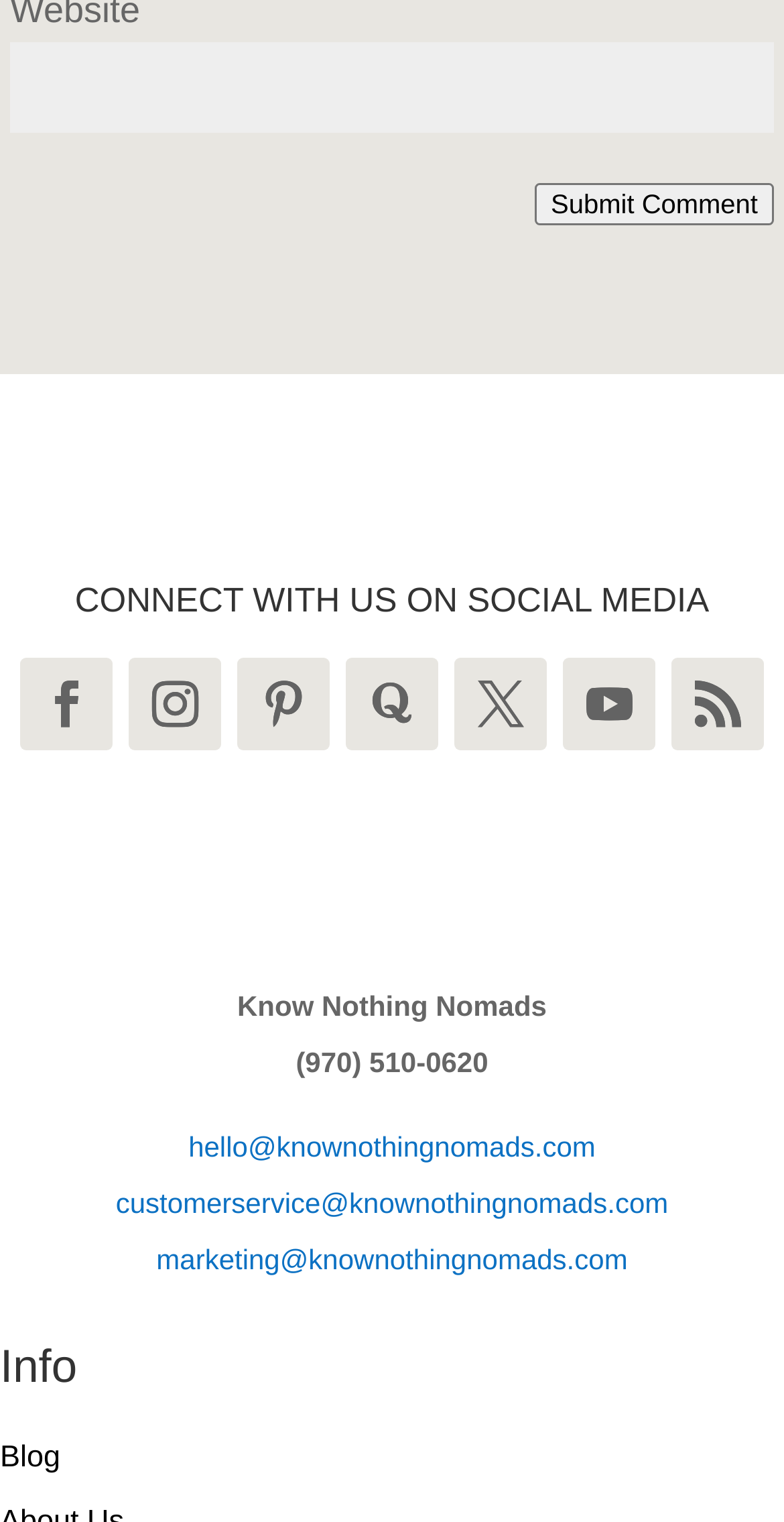Predict the bounding box coordinates of the UI element that matches this description: "marketing@knownothingnomads.com". The coordinates should be in the format [left, top, right, bottom] with each value between 0 and 1.

[0.199, 0.817, 0.801, 0.838]